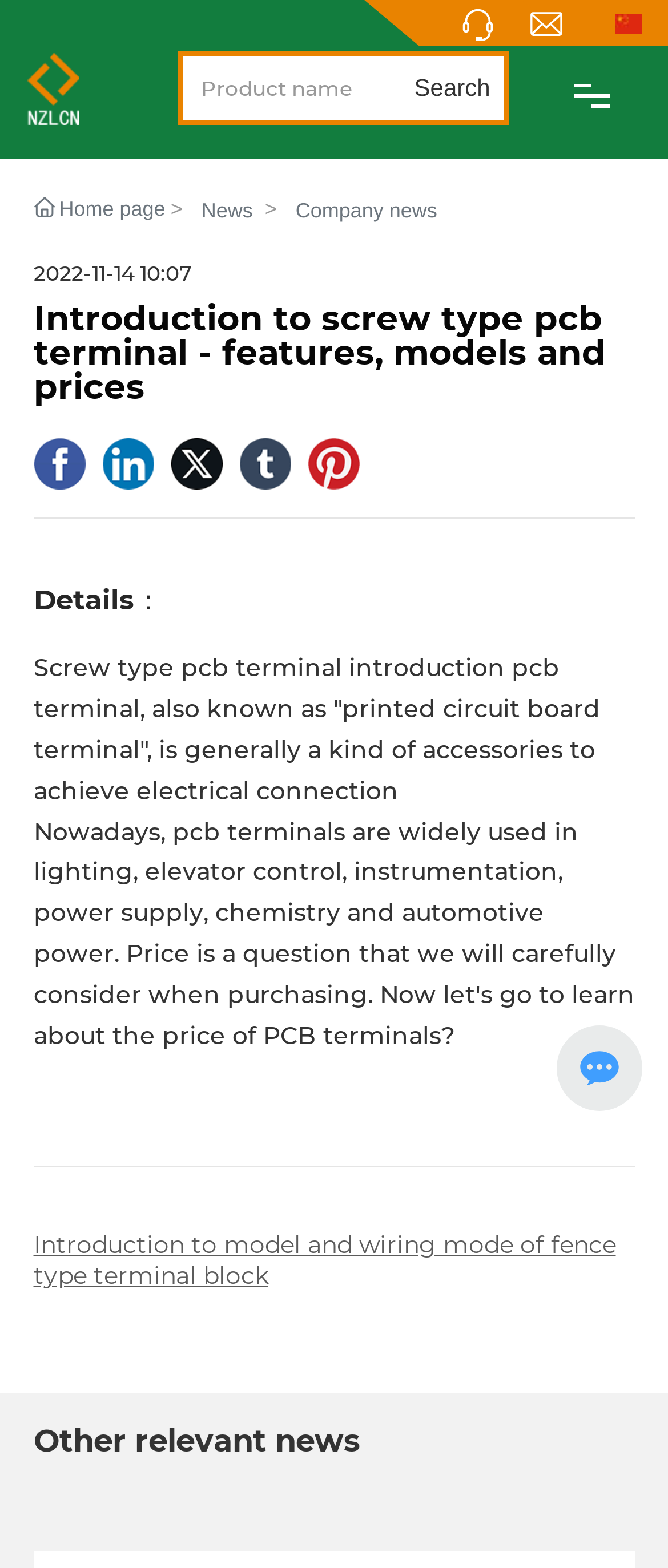How many social media links are present on this webpage?
Kindly give a detailed and elaborate answer to the question.

I can see links to Facebook, Linkedin, Twitter, Tumblr, and Pinterest on the webpage, which are all social media platforms. Therefore, there are 5 social media links present on this webpage.